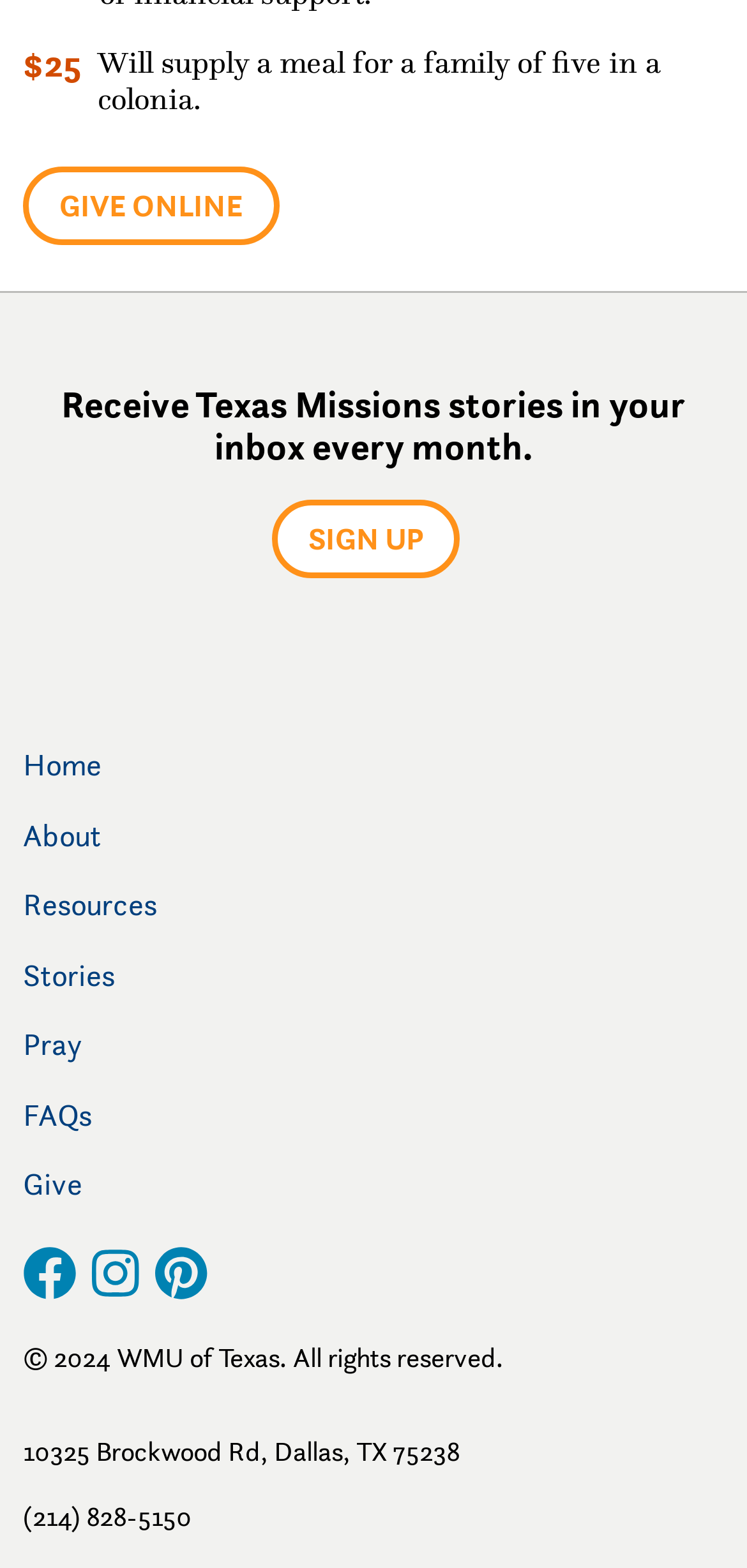Using the given element description, provide the bounding box coordinates (top-left x, top-left y, bottom-right x, bottom-right y) for the corresponding UI element in the screenshot: Requirements for Requesting DAS

None